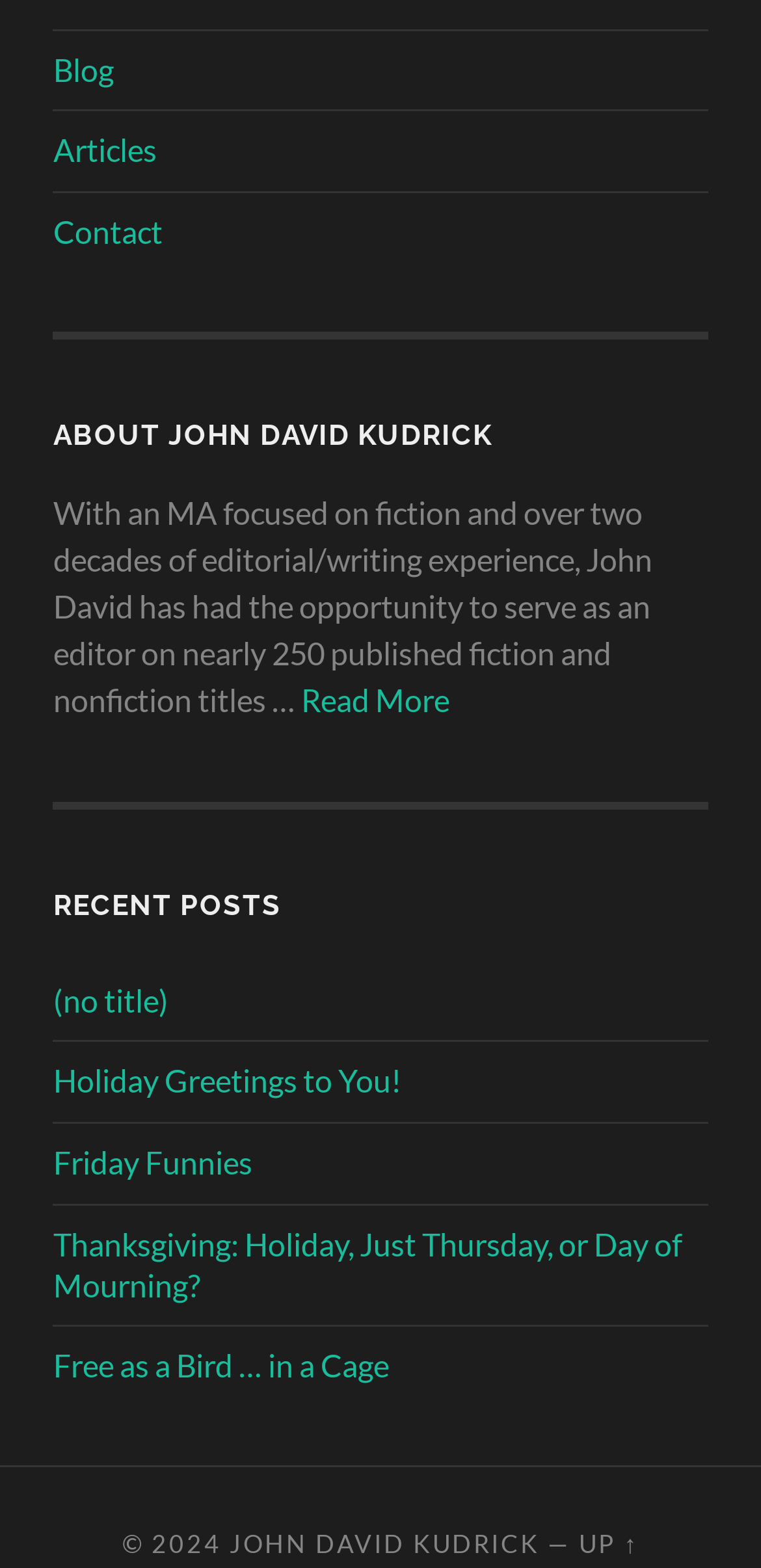Determine the bounding box coordinates for the clickable element required to fulfill the instruction: "scroll up". Provide the coordinates as four float numbers between 0 and 1, i.e., [left, top, right, bottom].

[0.761, 0.975, 0.839, 0.995]